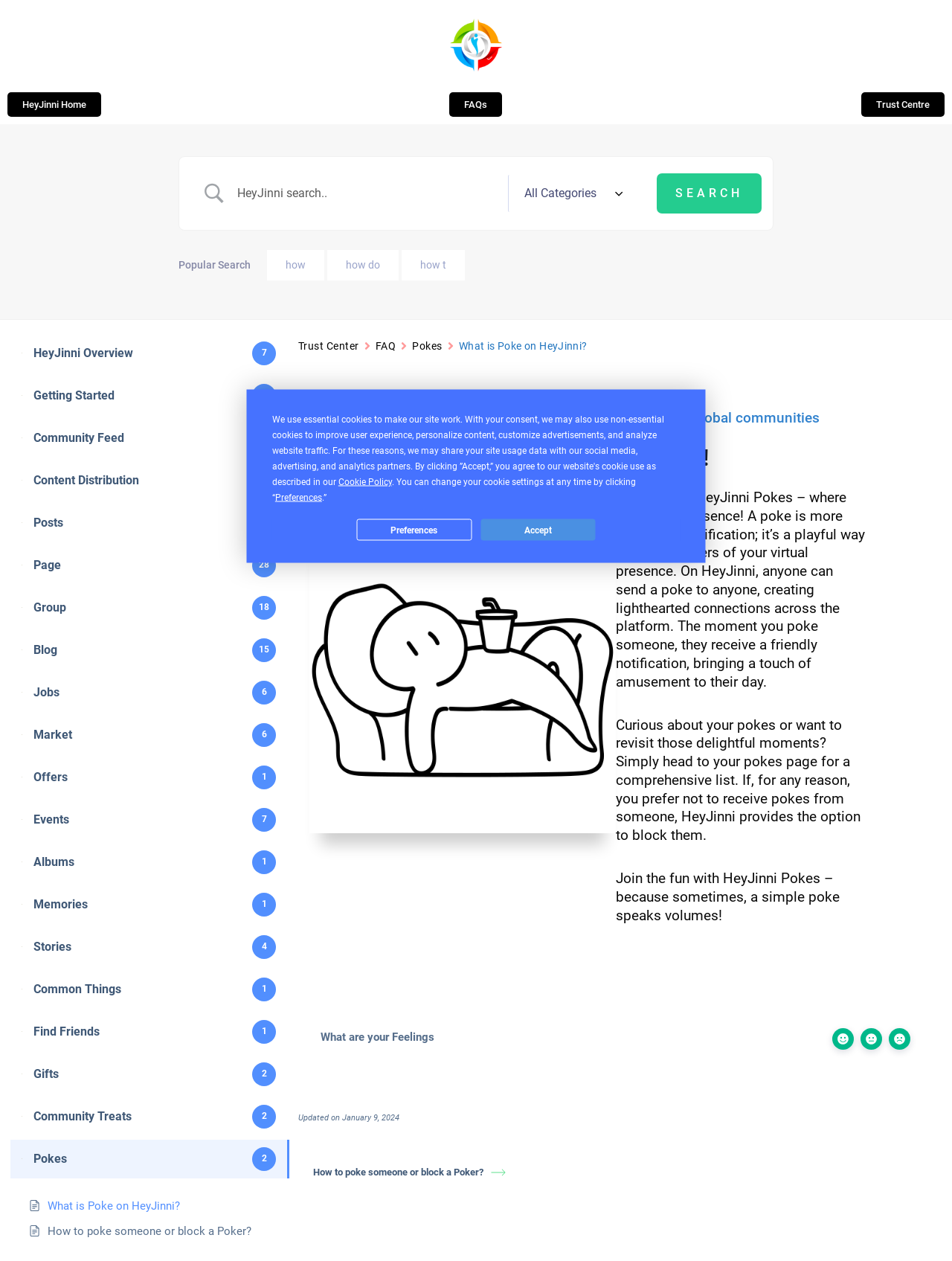What is the last heading on the webpage?
Please answer the question as detailed as possible based on the image.

I scrolled down to the bottom of the webpage and found the last heading element, which has the text 'Pokes'.